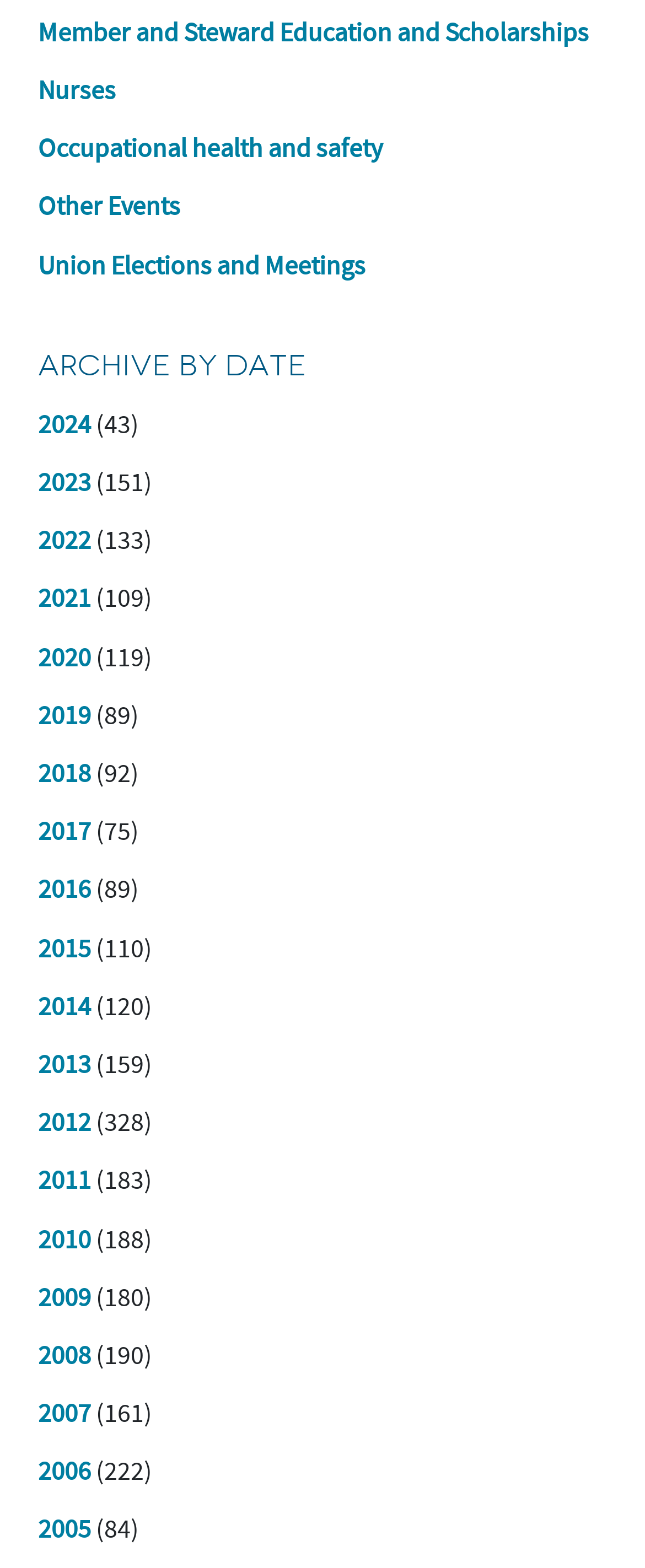What is the purpose of the links under the 'ARCHIVE BY DATE' section?
Refer to the image and give a detailed response to the question.

The links under the 'ARCHIVE BY DATE' section are likely used for archiving purposes, allowing users to access and view content from previous years, organized by date.